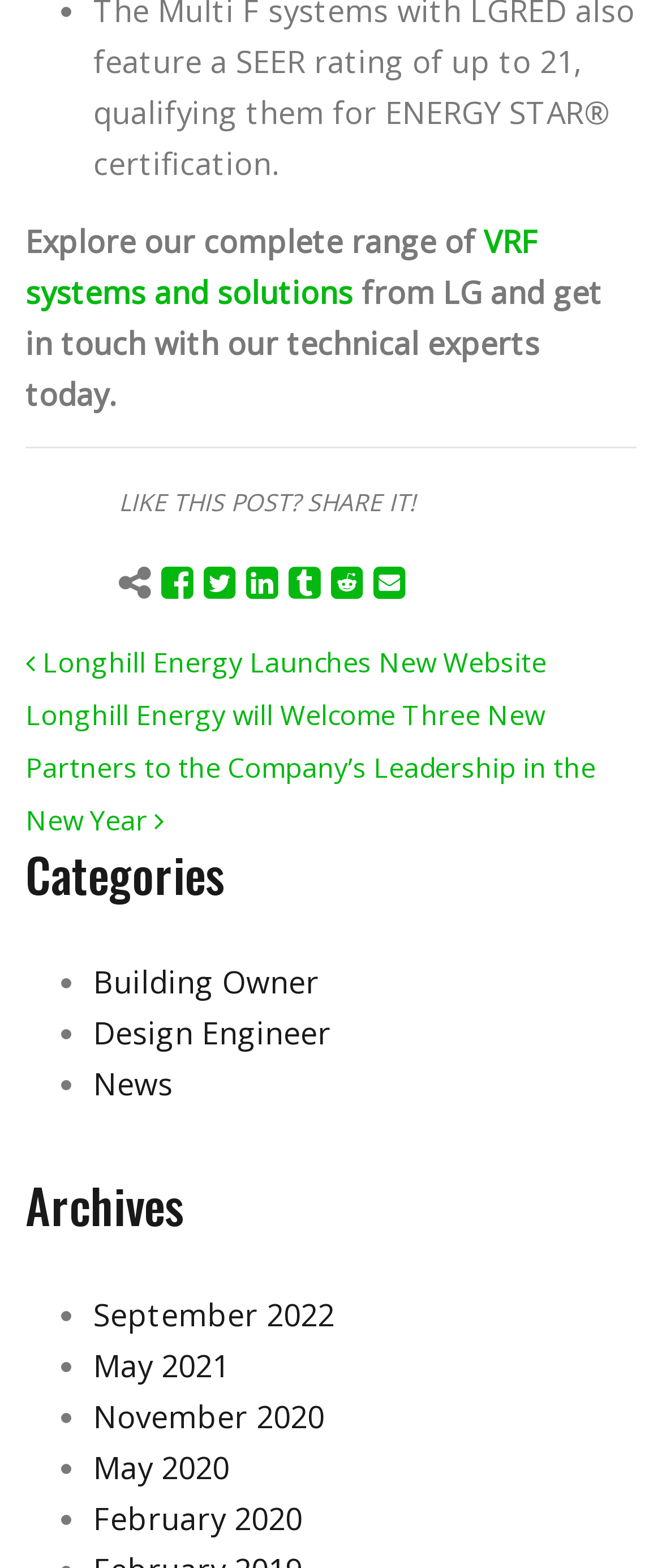Pinpoint the bounding box coordinates for the area that should be clicked to perform the following instruction: "Check archives in September 2022".

[0.141, 0.825, 0.505, 0.851]